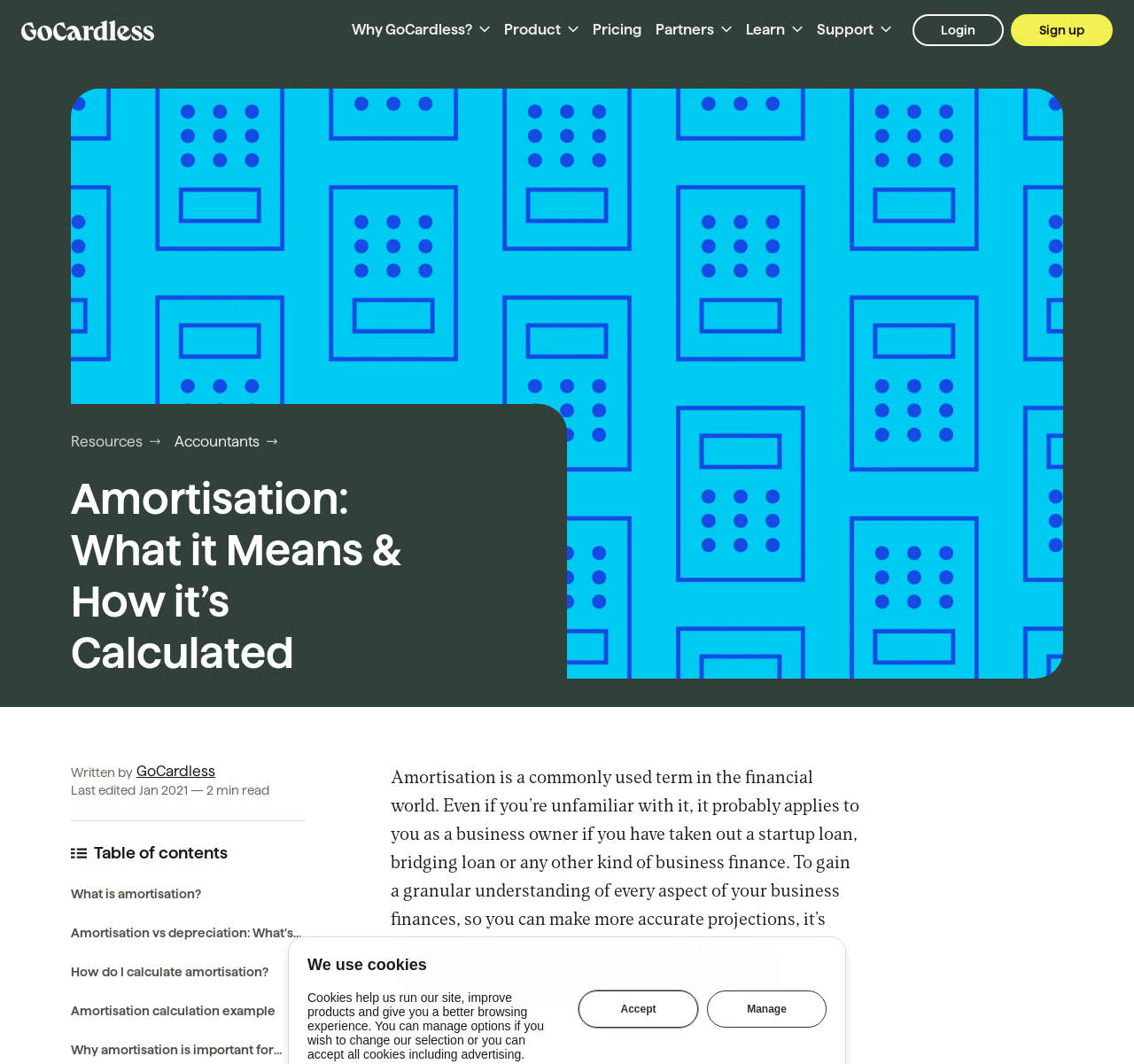Locate the bounding box coordinates of the clickable area needed to fulfill the instruction: "Read about what is amortisation".

[0.062, 0.831, 0.27, 0.848]